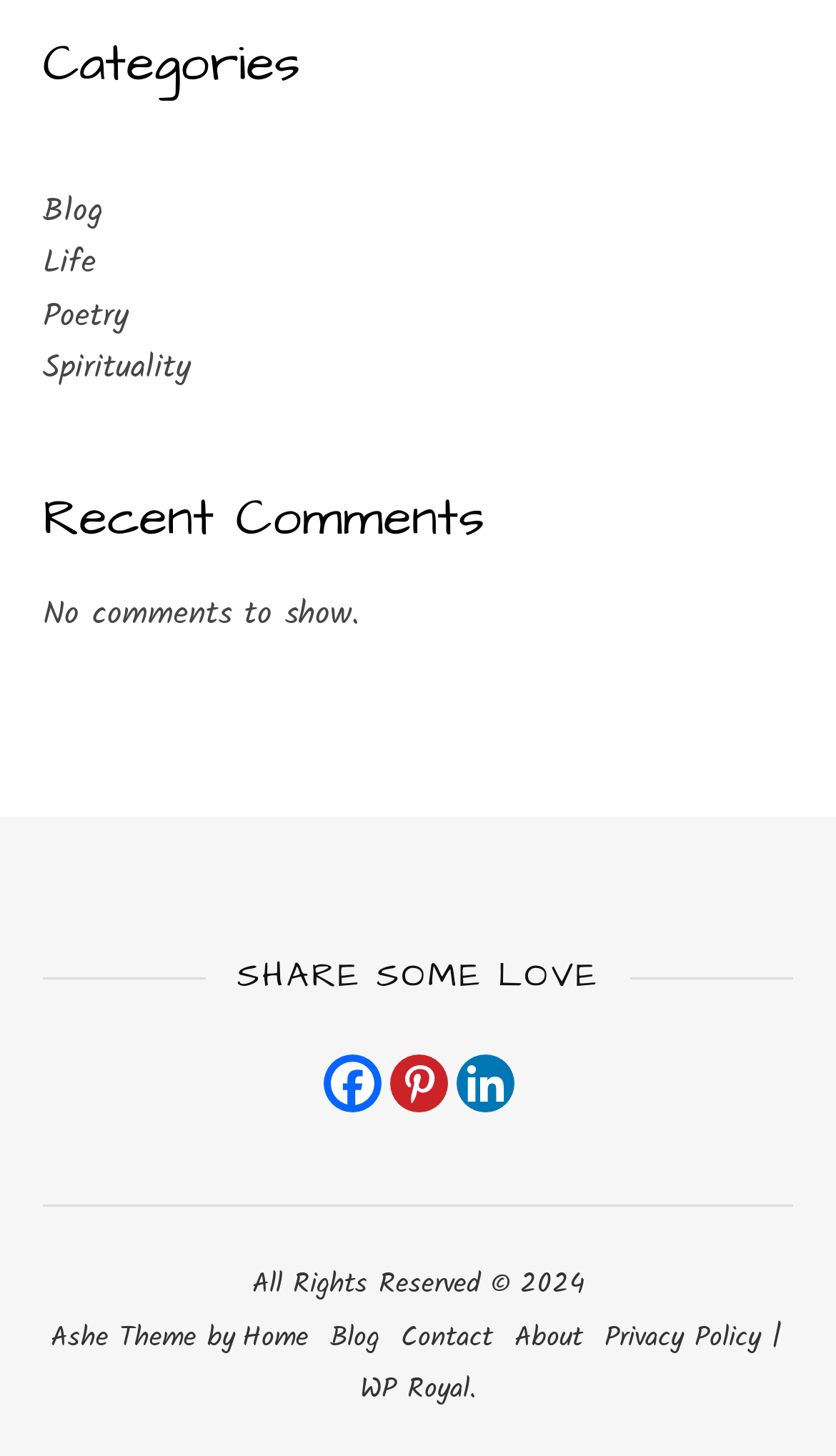From the screenshot, find the bounding box of the UI element matching this description: "title="Linkedin Company"". Supply the bounding box coordinates in the form [left, top, right, bottom], each a float between 0 and 1.

[0.545, 0.724, 0.614, 0.764]